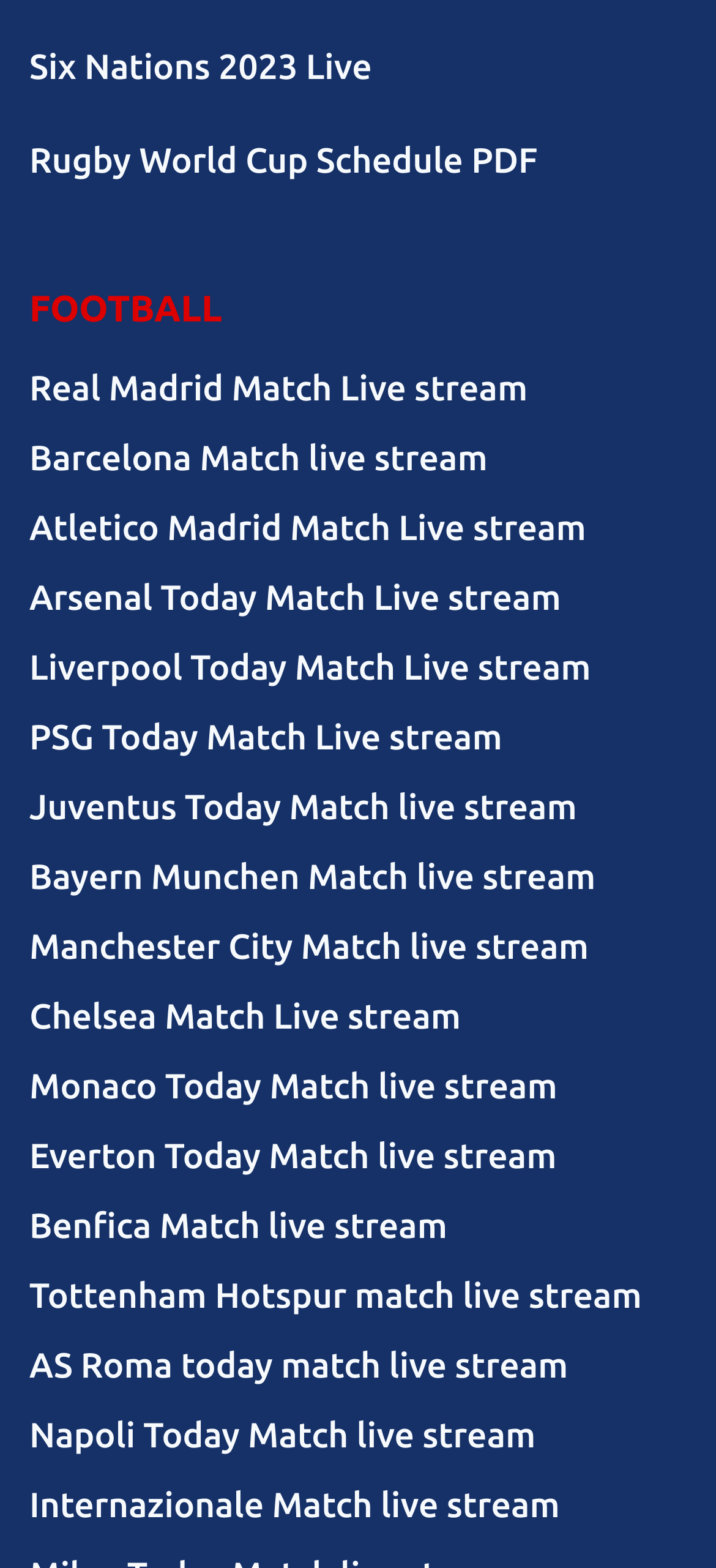Identify the bounding box coordinates for the UI element described as follows: "Terms and Conditions". Ensure the coordinates are four float numbers between 0 and 1, formatted as [left, top, right, bottom].

None